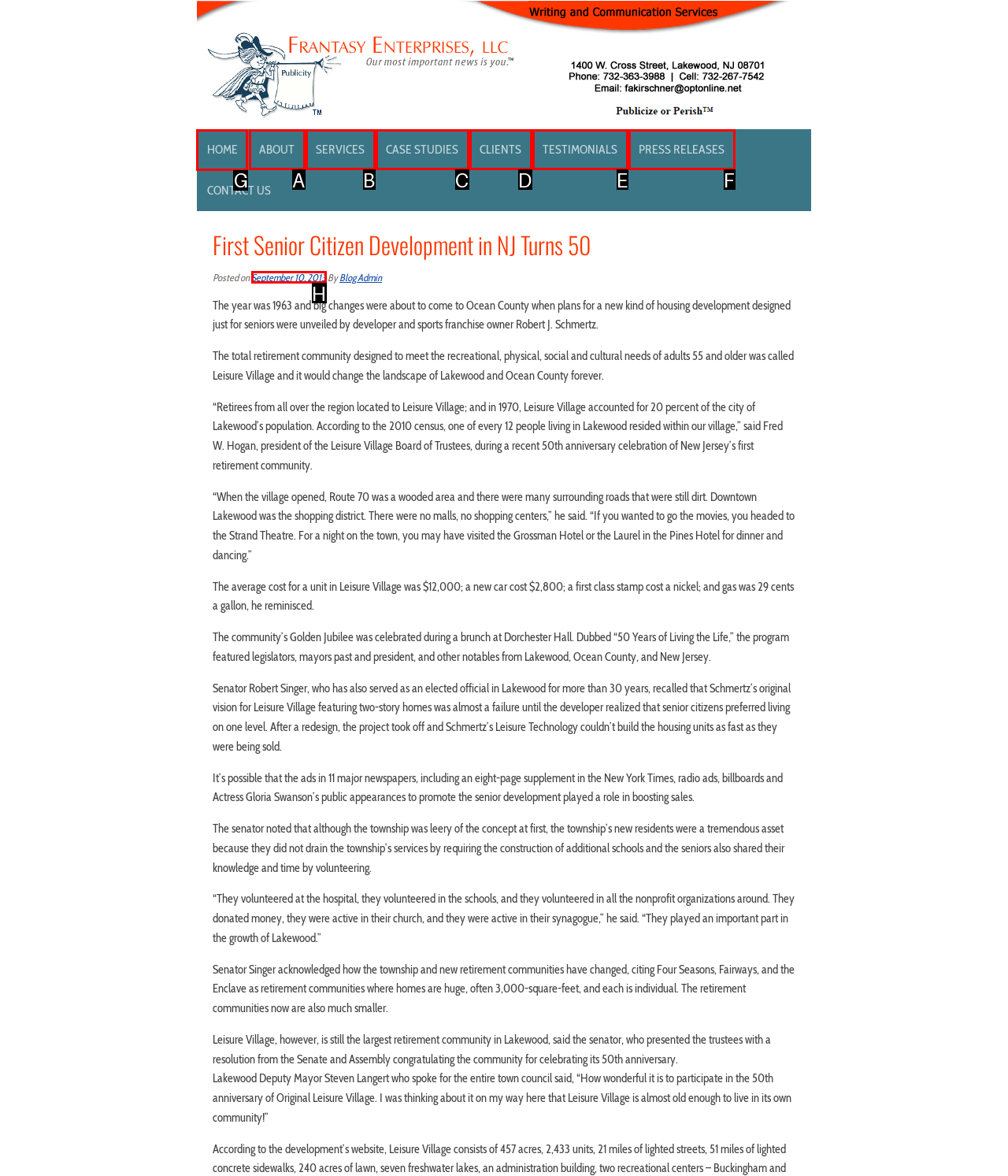Which choice should you pick to execute the task: Go to the home page
Respond with the letter associated with the correct option only.

G